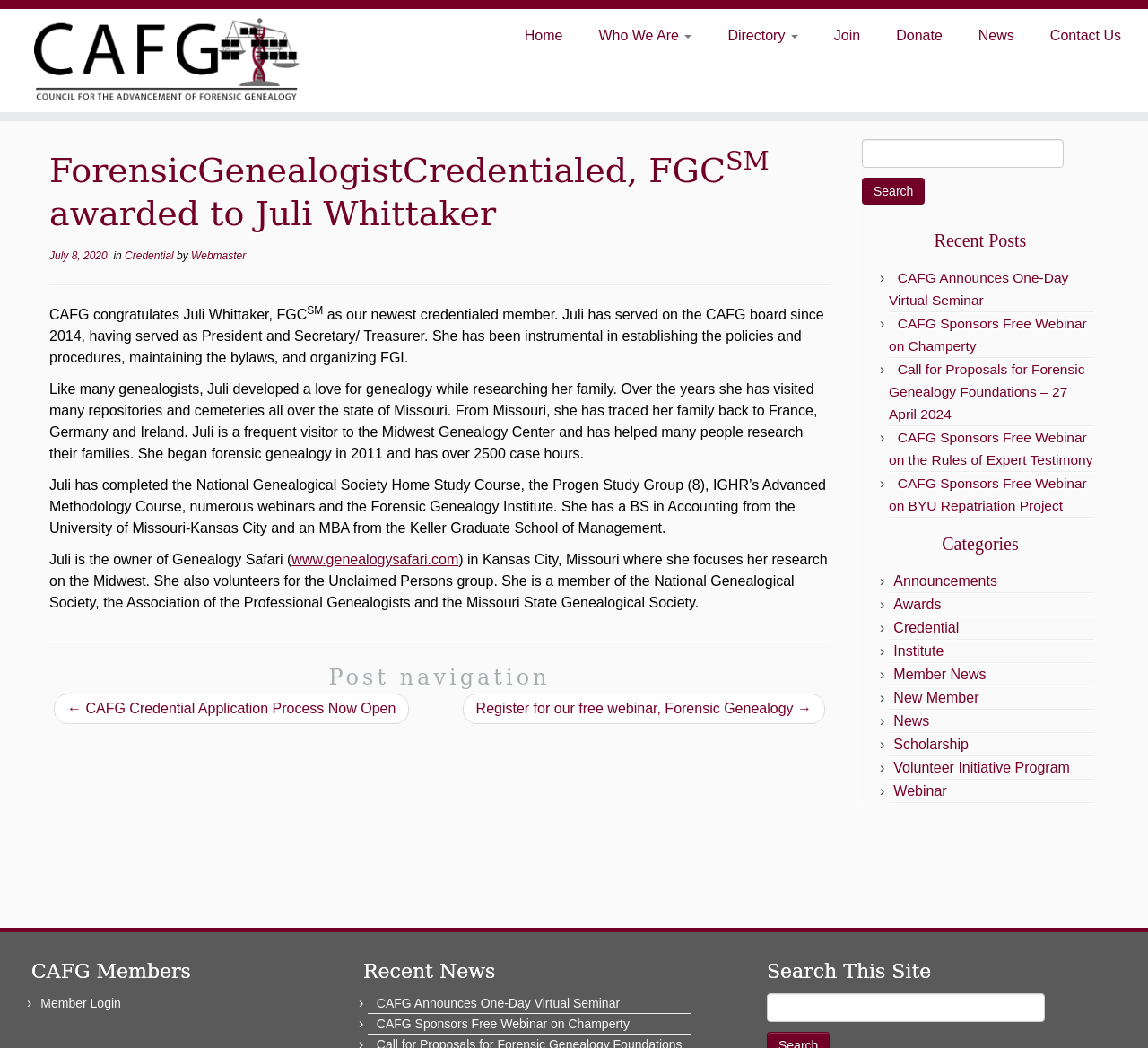Answer briefly with one word or phrase:
What is the name of Juli Whittaker's business?

Genealogy Safari